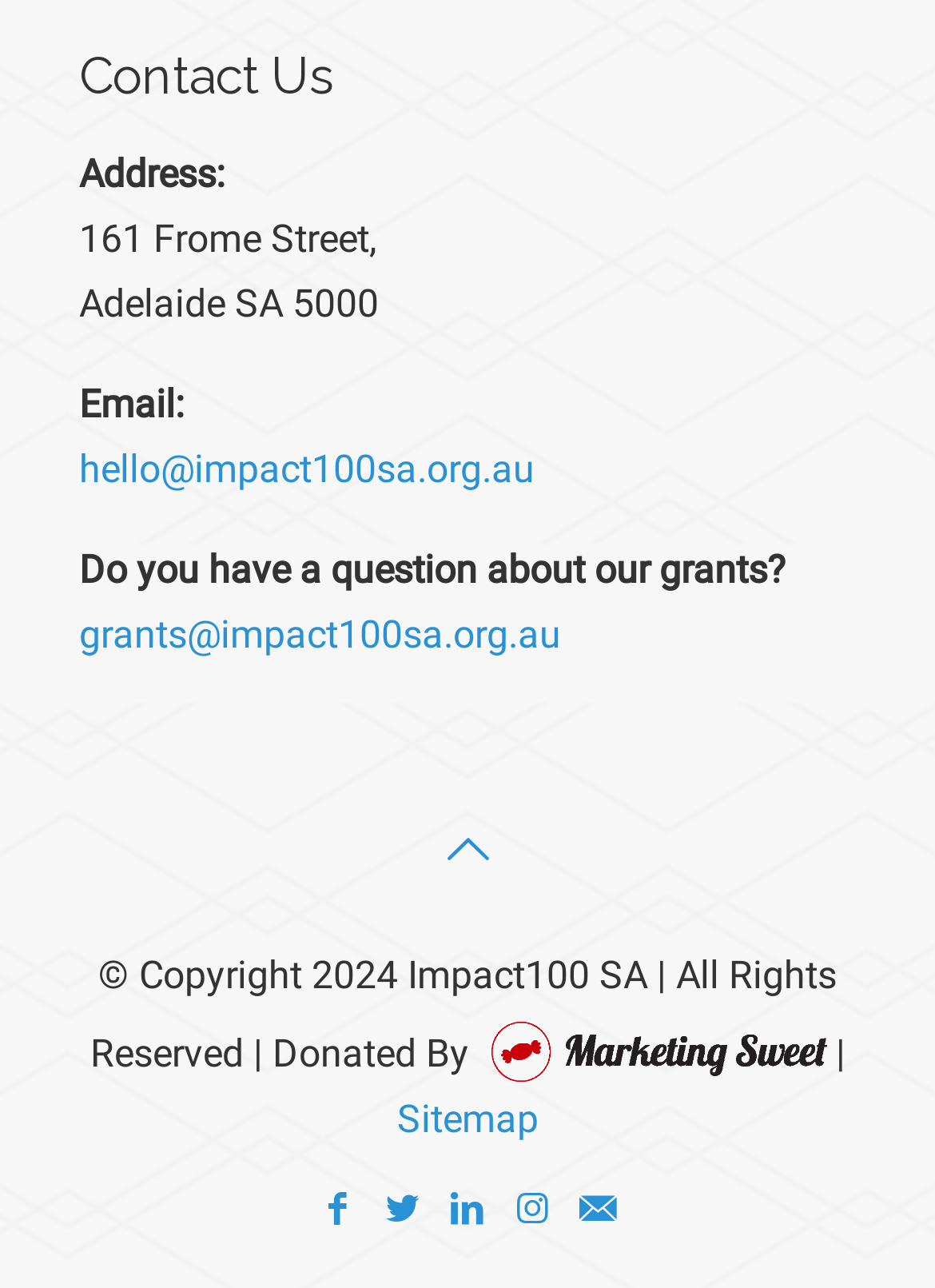Please identify the bounding box coordinates of the element's region that I should click in order to complete the following instruction: "Click on History". The bounding box coordinates consist of four float numbers between 0 and 1, i.e., [left, top, right, bottom].

None